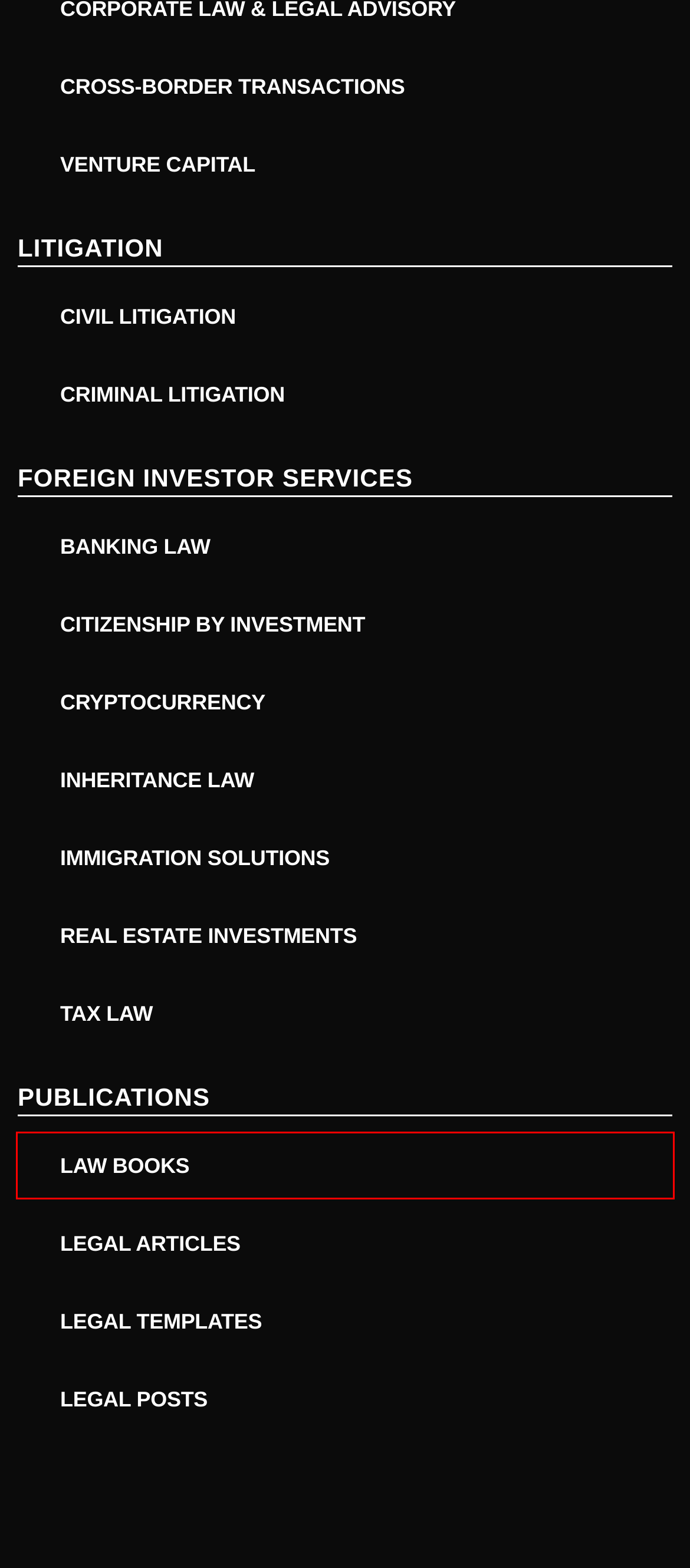You have a screenshot of a webpage where a red bounding box highlights a specific UI element. Identify the description that best matches the resulting webpage after the highlighted element is clicked. The choices are:
A. Legal Templates - Antalya Law Firm | English-Speaking Lawyer in Antalya
B. Immigration Solutions - Antalya Law Firm | English-Speaking Lawyer in Antalya
C. Civil Litigation - Antalya Law Firm | English-Speaking Lawyer in Antalya
D. Banking Law - Antalya Law Firm | English-Speaking Lawyer in Antalya
E. Cryptocurrency - Antalya Law Firm | English-Speaking Lawyer in Antalya
F. Real Estate Investments - Antalya Law Firm | English-Speaking Lawyer in Antalya
G. Citizenship by Investment - Antalya Law Firm | English-Speaking Lawyer in Antalya
H. Yacht-Building Contracts in Turkish Law - Antalya Law Firm | English-Speaking Lawyer in Antalya

H